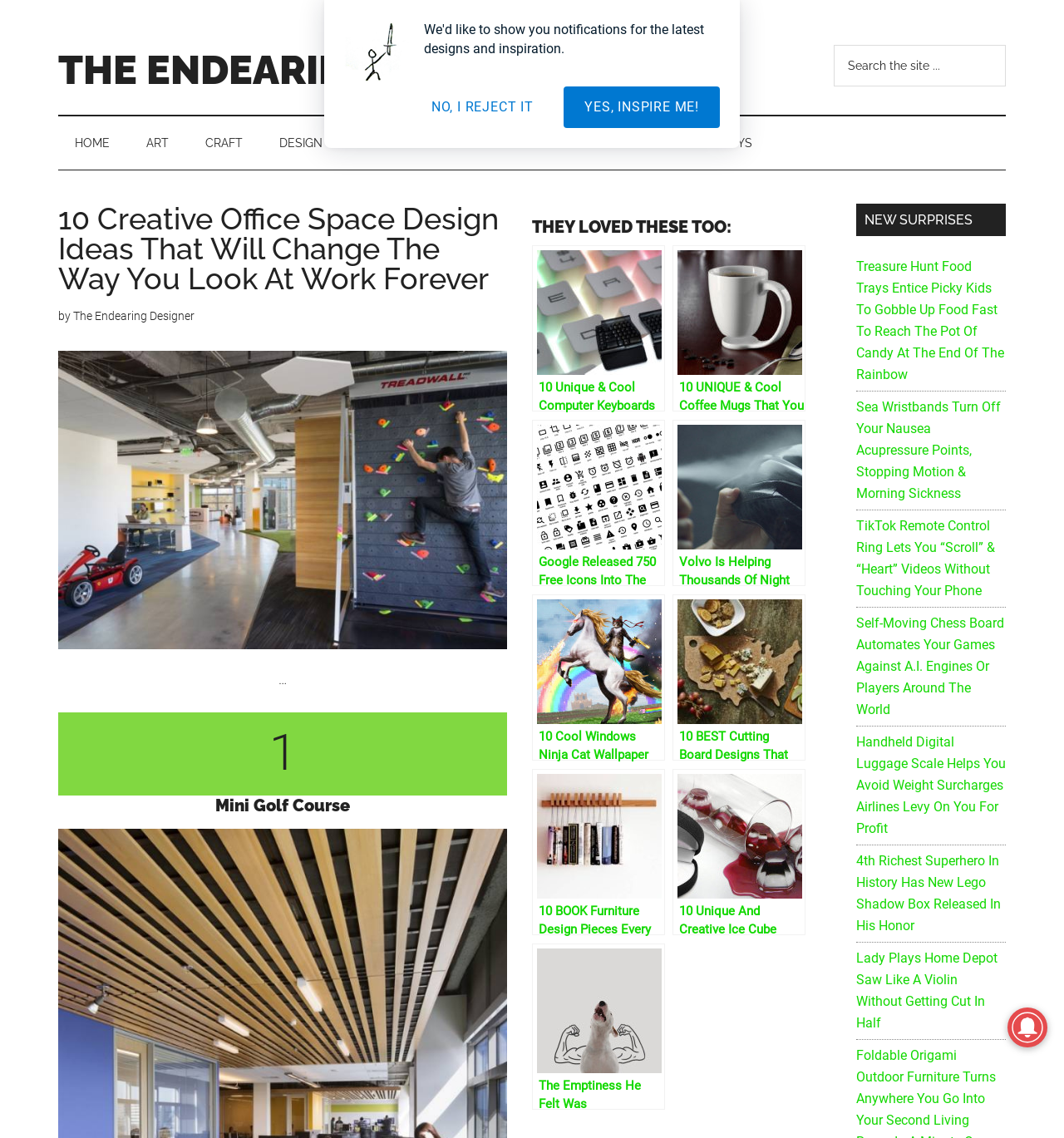Identify the bounding box coordinates for the element you need to click to achieve the following task: "Check out the related article about 10 Unique & Cool Computer Keyboards". Provide the bounding box coordinates as four float numbers between 0 and 1, in the form [left, top, right, bottom].

[0.5, 0.215, 0.625, 0.362]